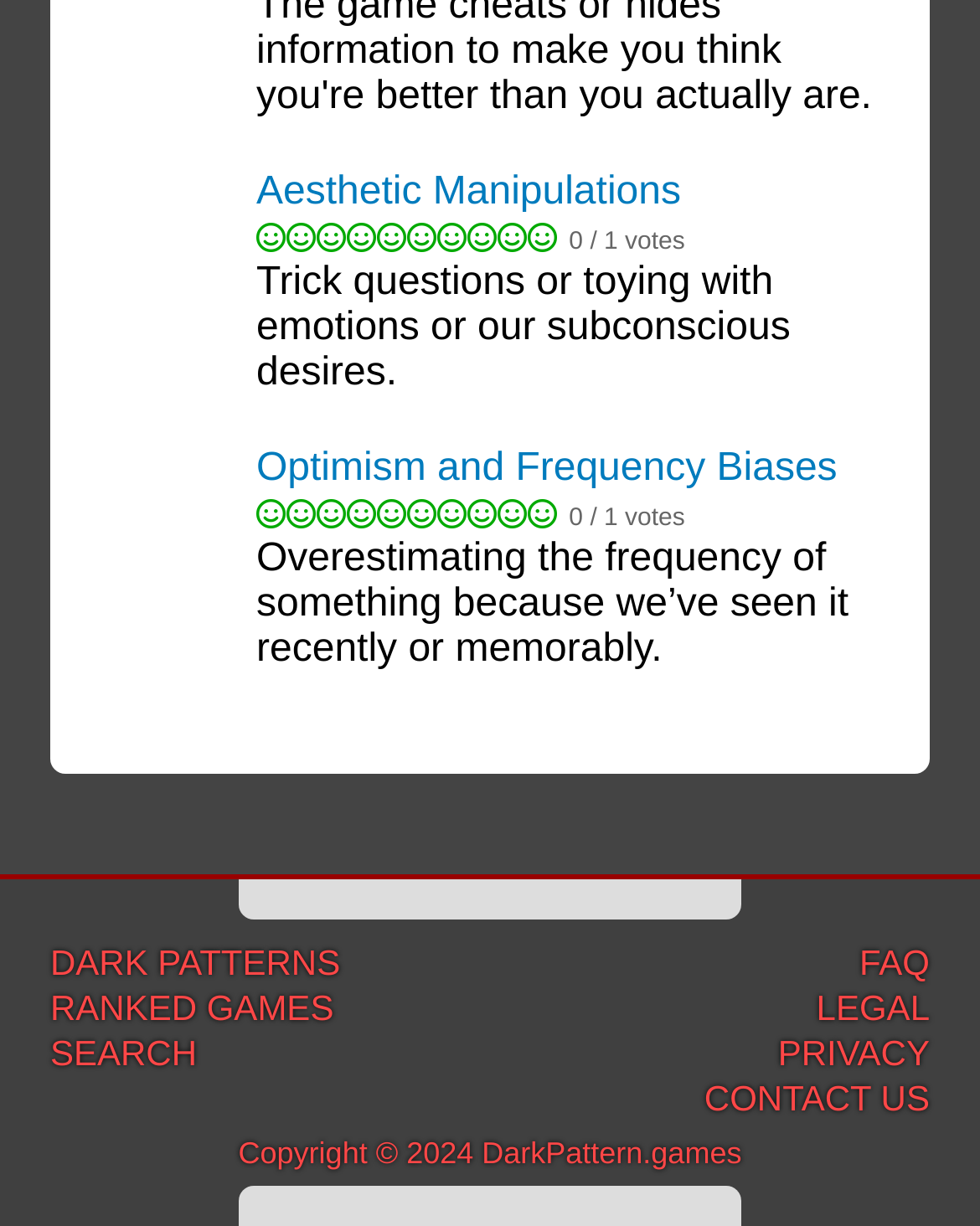Show the bounding box coordinates for the element that needs to be clicked to execute the following instruction: "Click on Aesthetic Manipulations". Provide the coordinates in the form of four float numbers between 0 and 1, i.e., [left, top, right, bottom].

[0.262, 0.139, 0.695, 0.174]